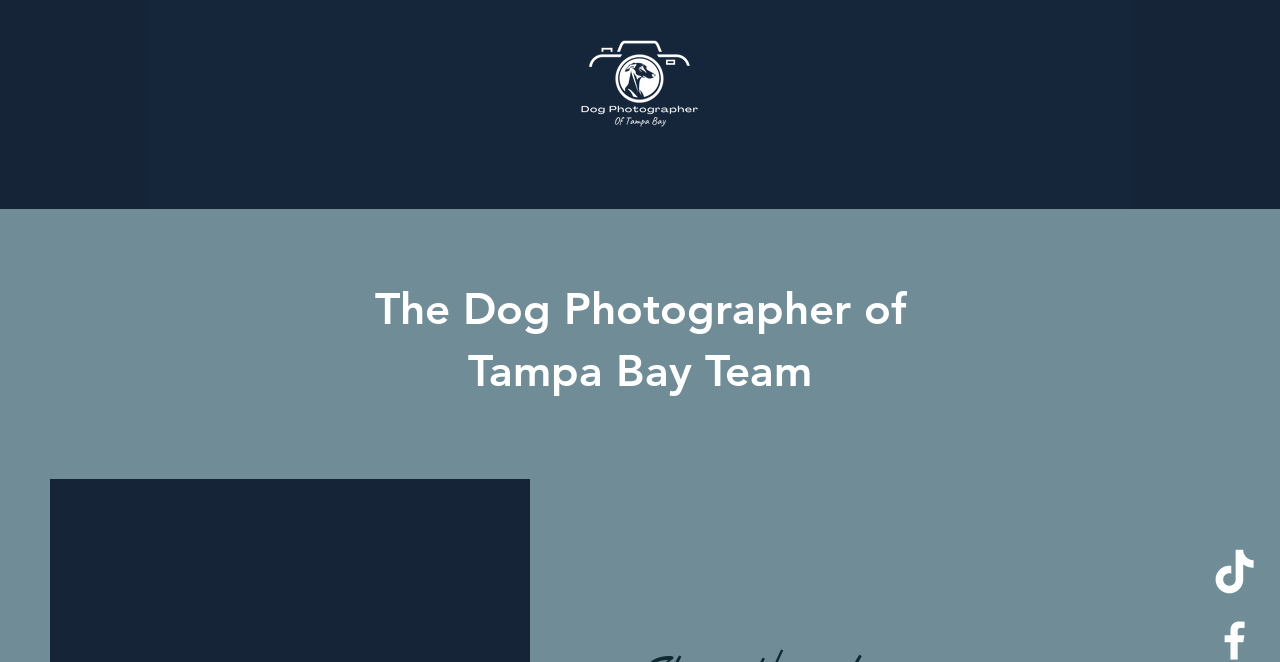Is there a section for showcasing the business's work?
Answer the question with a single word or phrase by looking at the picture.

Yes